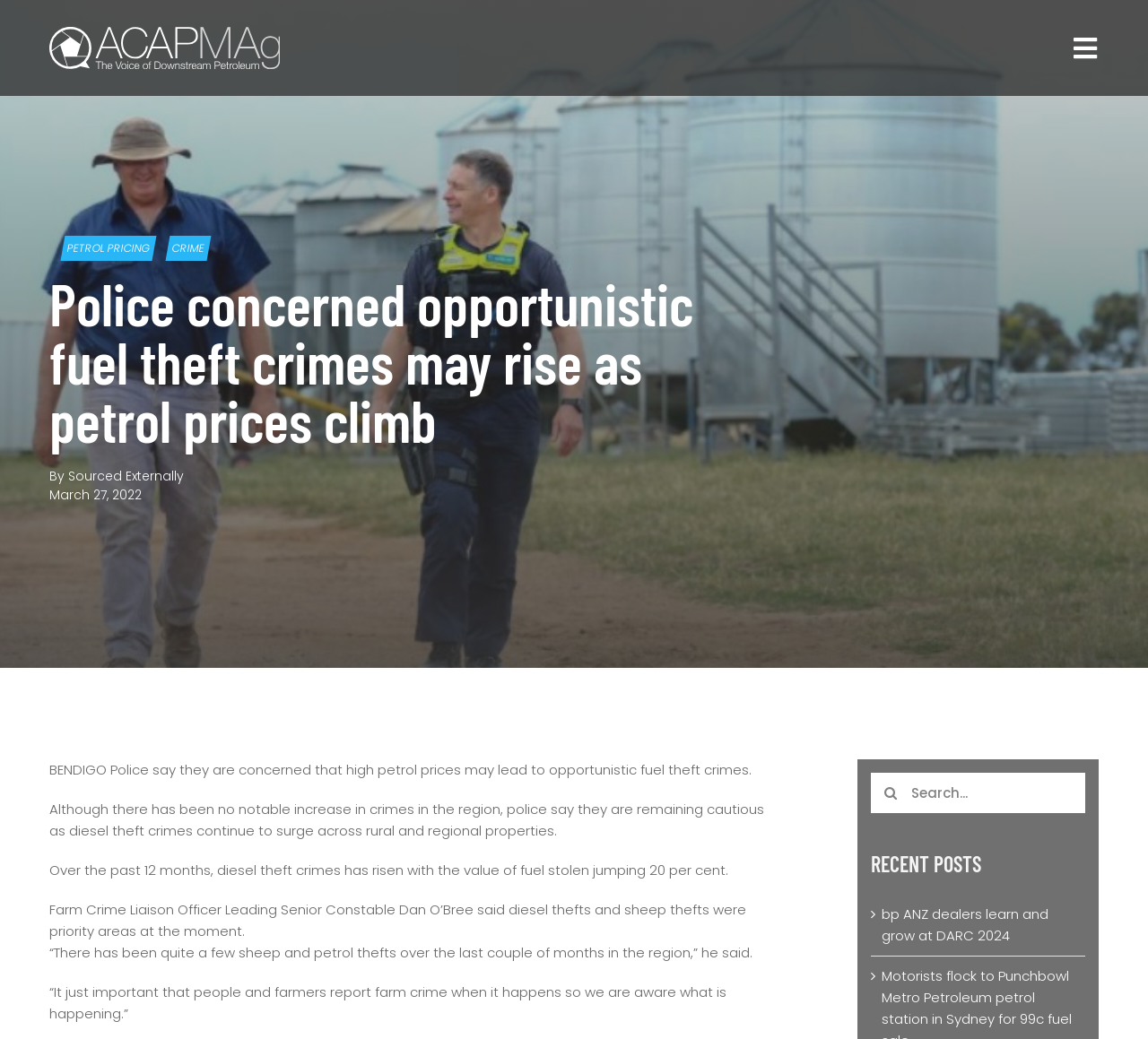Pinpoint the bounding box coordinates for the area that should be clicked to perform the following instruction: "Visit the 'ABOUT' page".

[0.0, 0.076, 1.0, 0.124]